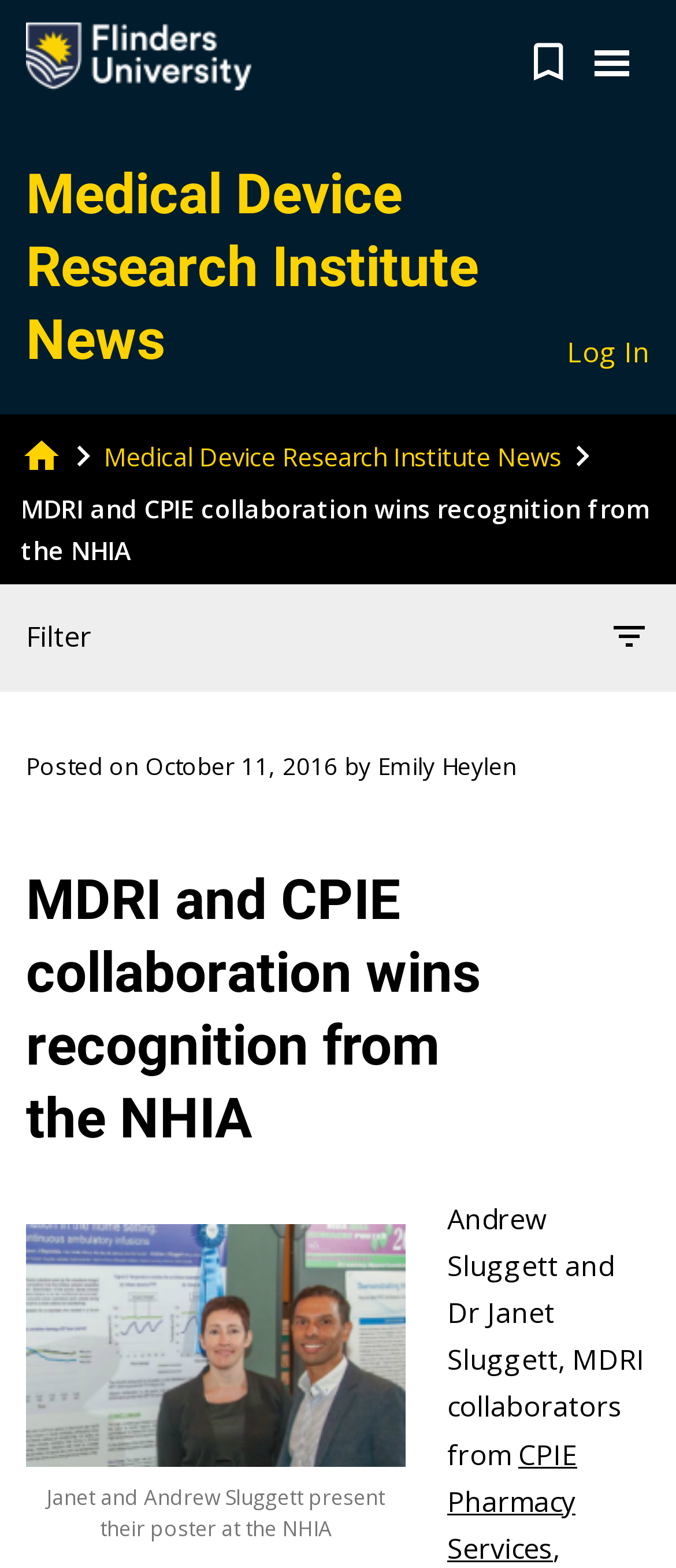Locate the bounding box coordinates of the element that should be clicked to fulfill the instruction: "Click the Flinders University Logo".

[0.038, 0.01, 0.372, 0.063]